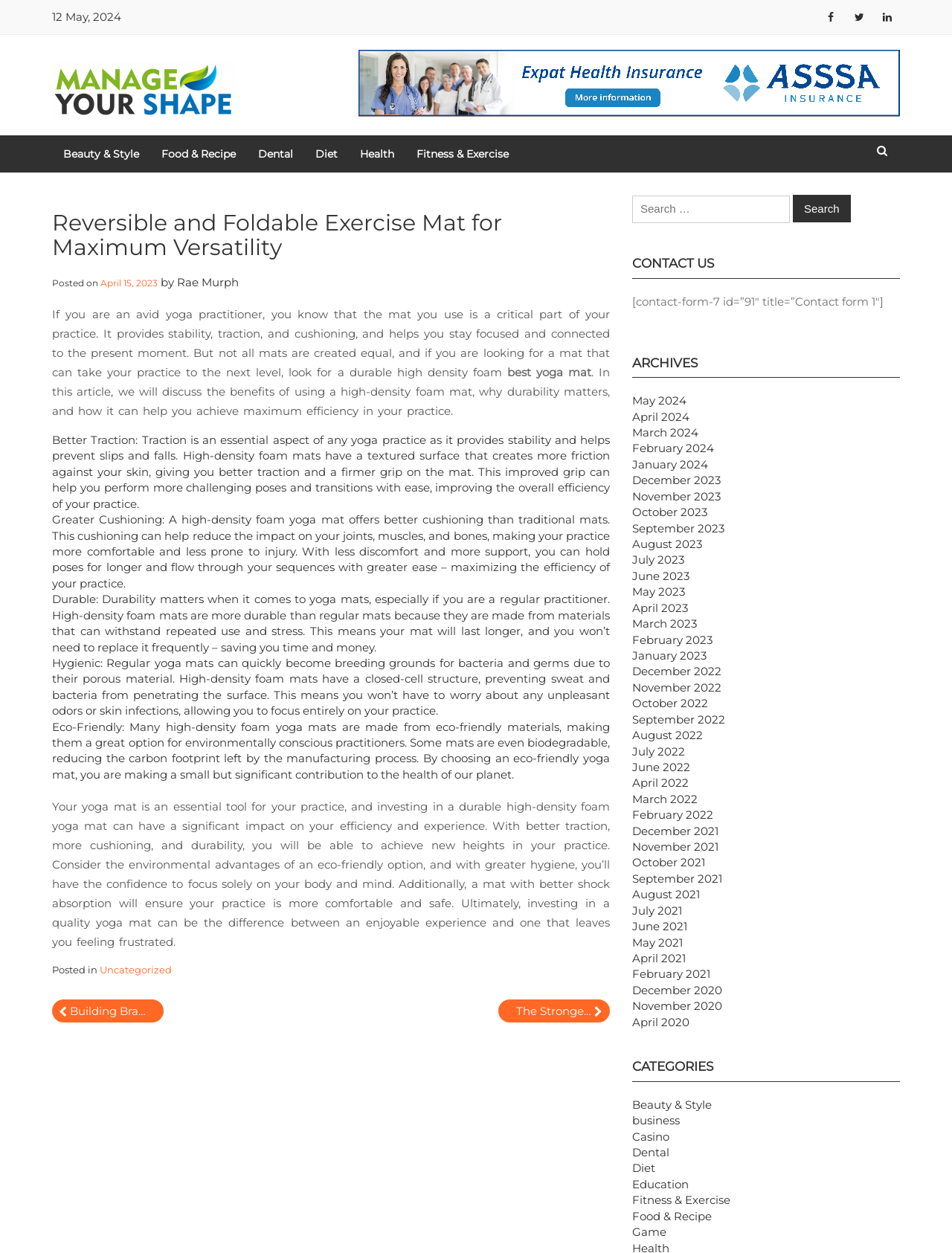Describe all significant elements and features of the webpage.

This webpage is about a health blog, specifically focusing on yoga and exercise. At the top, there is a date "12 May, 2024" and three social media links. Below that, there is a heading "Manage Your Shape" with a link and an image. 

To the right of the heading, there are several links to different categories, including "Beauty & Style", "Food & Recipe", "Dental", "Diet", "Health", and "Fitness & Exercise". 

The main content of the page is an article about the benefits of using a high-density foam yoga mat. The article is divided into sections, each discussing a specific advantage of such a mat, including better traction, greater cushioning, durability, hygiene, and eco-friendliness. 

The article is accompanied by a few links, including one to "best yoga mat". At the bottom of the article, there is a section with links to related posts, including "Building Brand Awareness Through Targeted White Label PPC Strategies" and "The Strongest Delta 8 Gummies You Need to Try Today". 

On the right side of the page, there is a search bar, a "CONTACT US" section, an "ARCHIVES" section with links to past months, and a section with links to different categories.